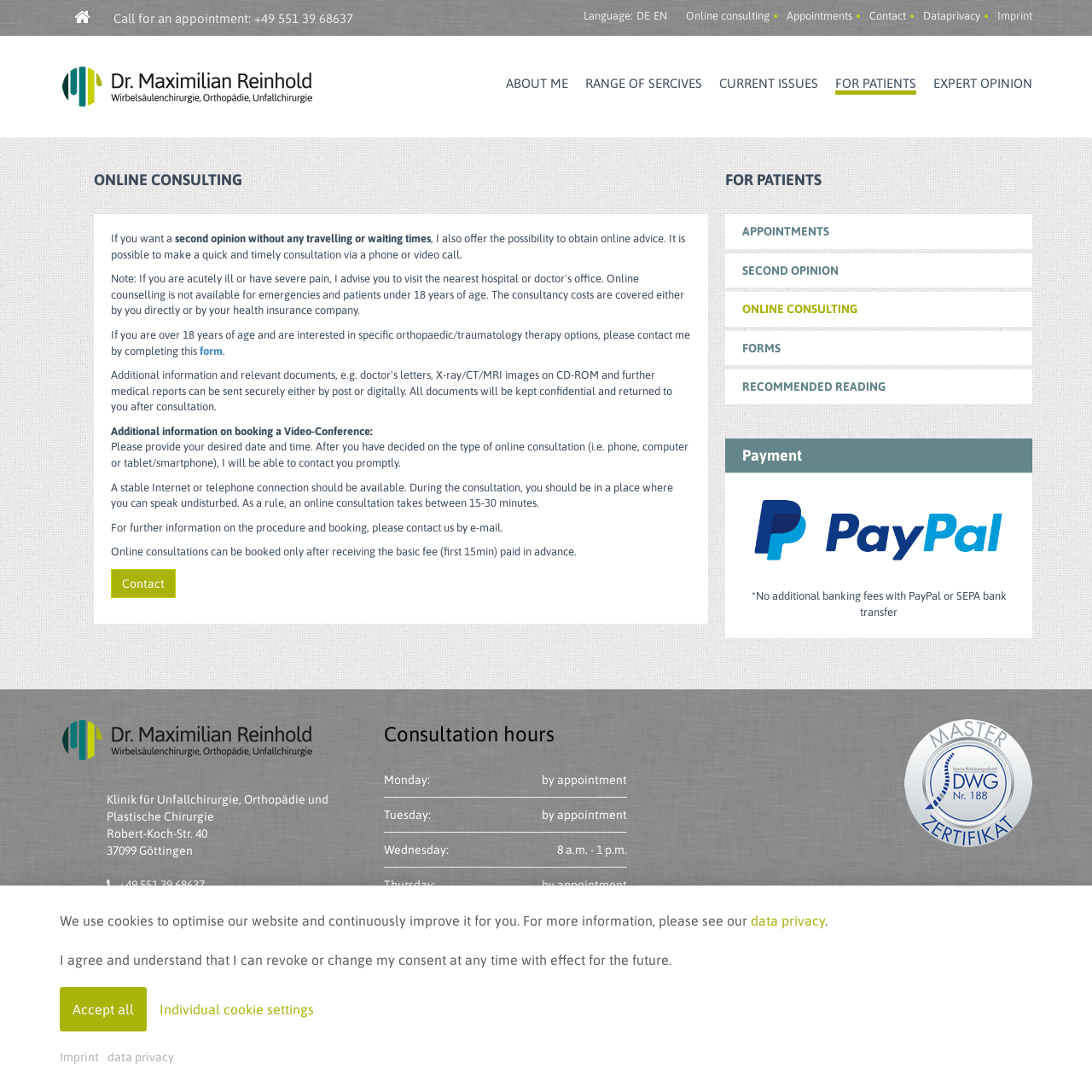Locate the bounding box coordinates of the clickable area to execute the instruction: "Click the 'ABOUT ME' link". Provide the coordinates as four float numbers between 0 and 1, represented as [left, top, right, bottom].

[0.463, 0.07, 0.52, 0.083]